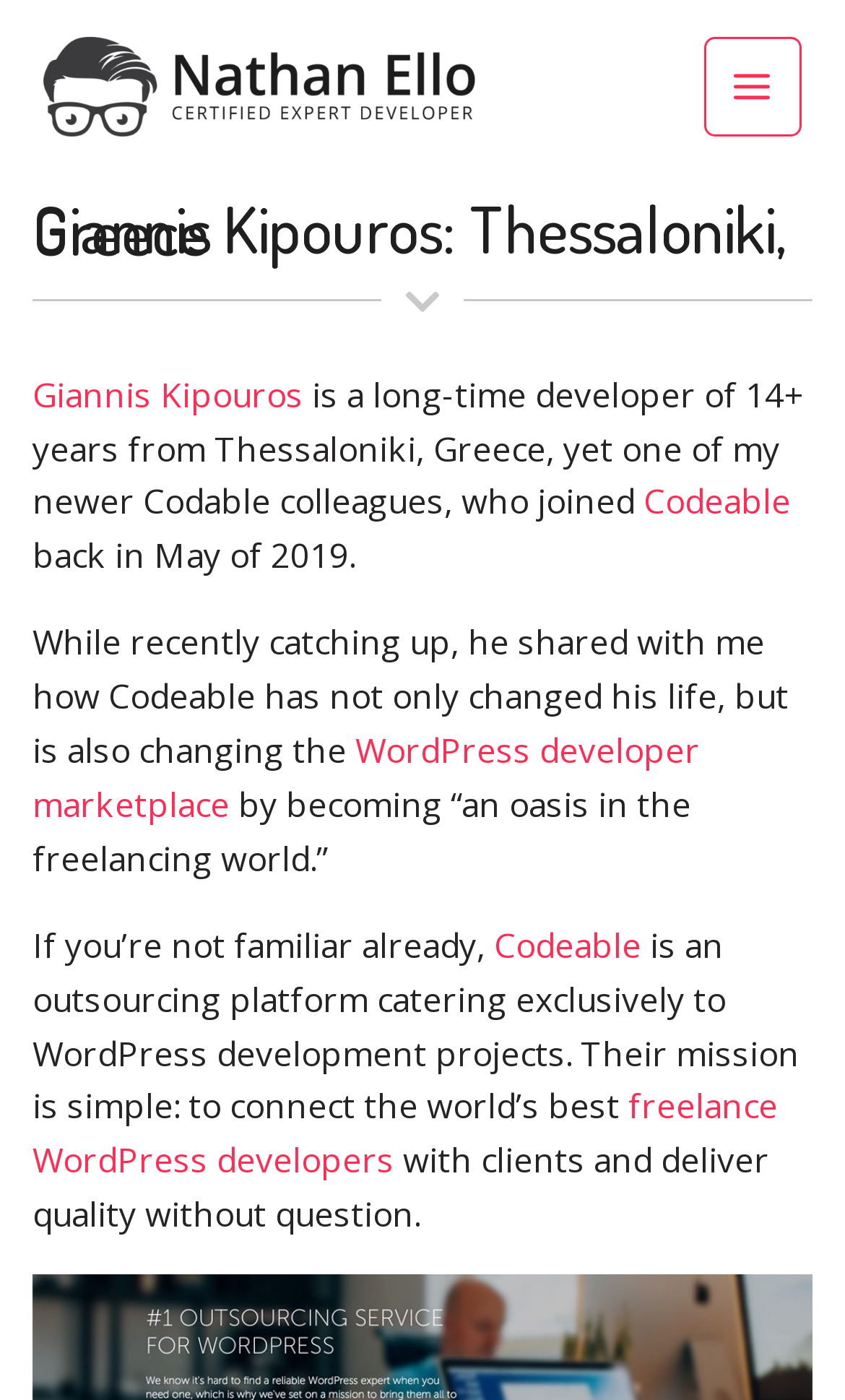Please provide the bounding box coordinates for the UI element as described: "[^]". The coordinates must be four floats between 0 and 1, represented as [left, top, right, bottom].

None